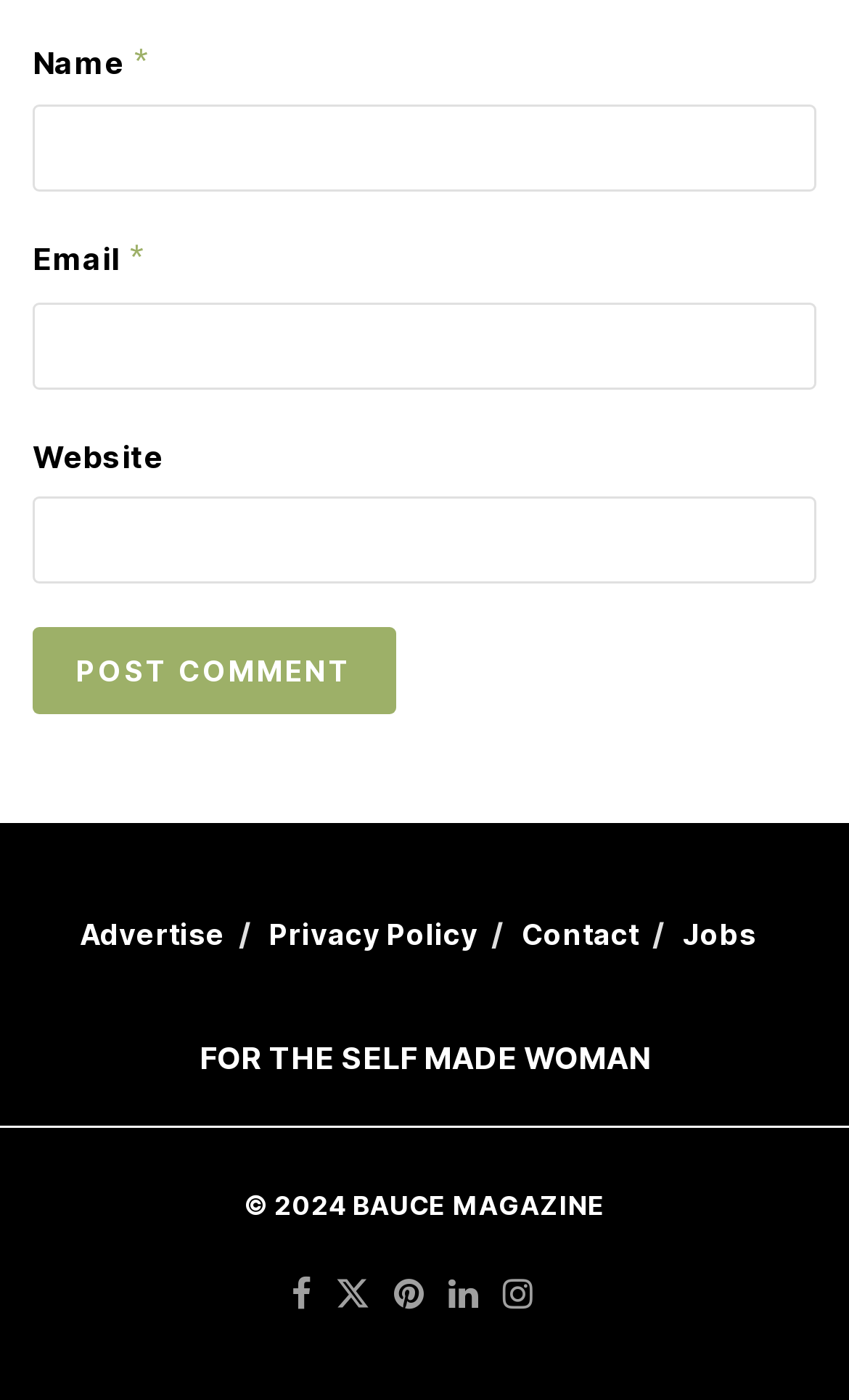Find the bounding box coordinates of the element you need to click on to perform this action: 'Input your email'. The coordinates should be represented by four float values between 0 and 1, in the format [left, top, right, bottom].

[0.038, 0.216, 0.962, 0.278]